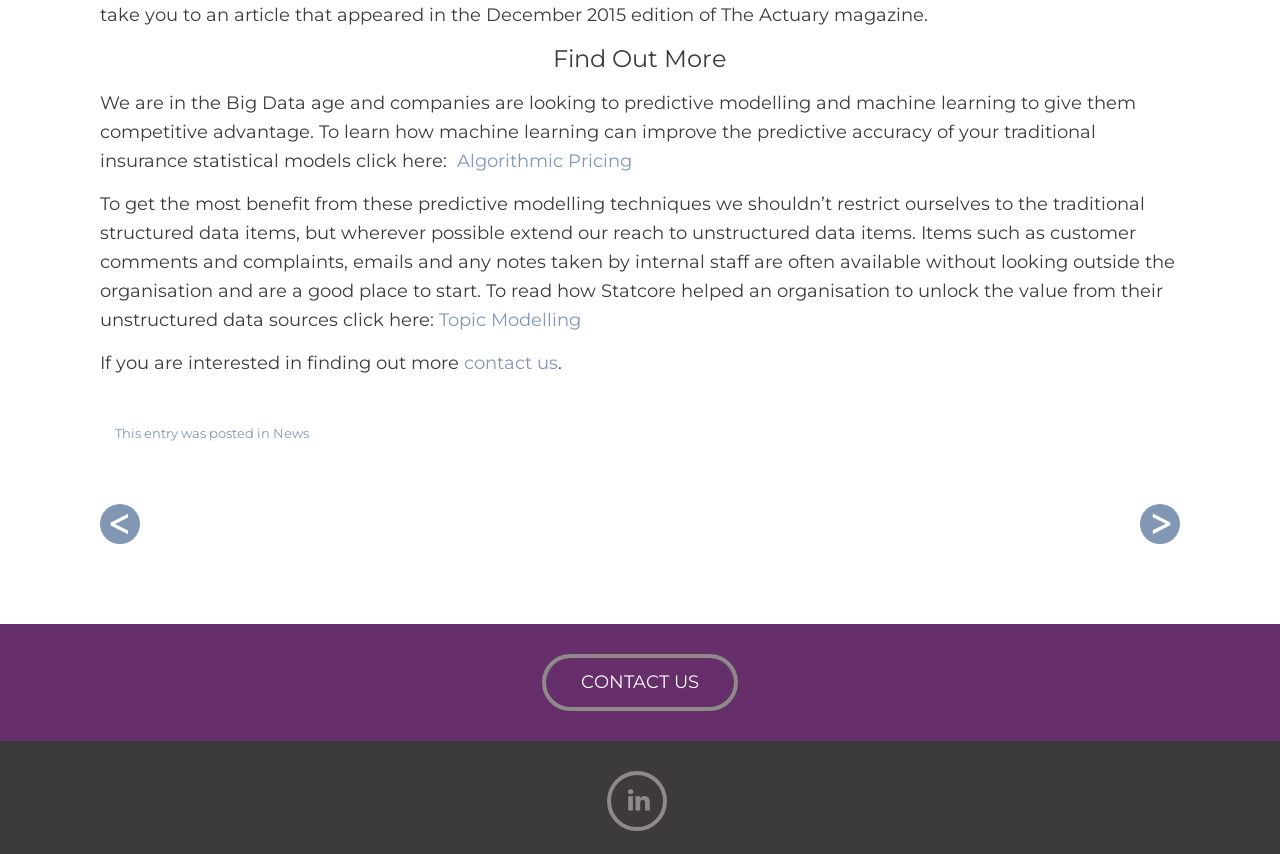Provide a brief response using a word or short phrase to this question:
What is the purpose of the 'contact us' link?

To get in touch with the company